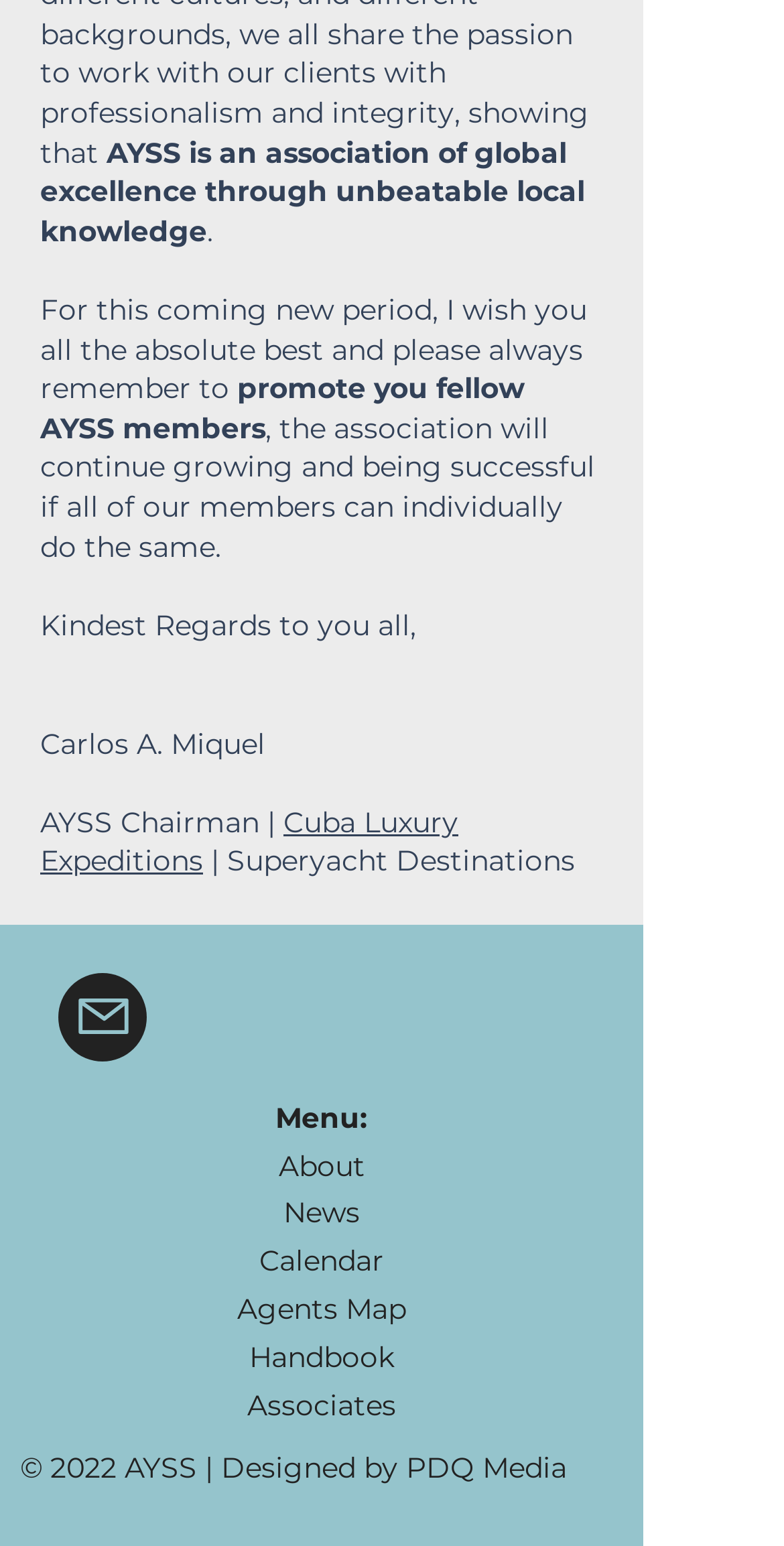Determine the bounding box coordinates for the clickable element required to fulfill the instruction: "Check the Designed by PDQ Media link". Provide the coordinates as four float numbers between 0 and 1, i.e., [left, top, right, bottom].

[0.282, 0.938, 0.723, 0.962]